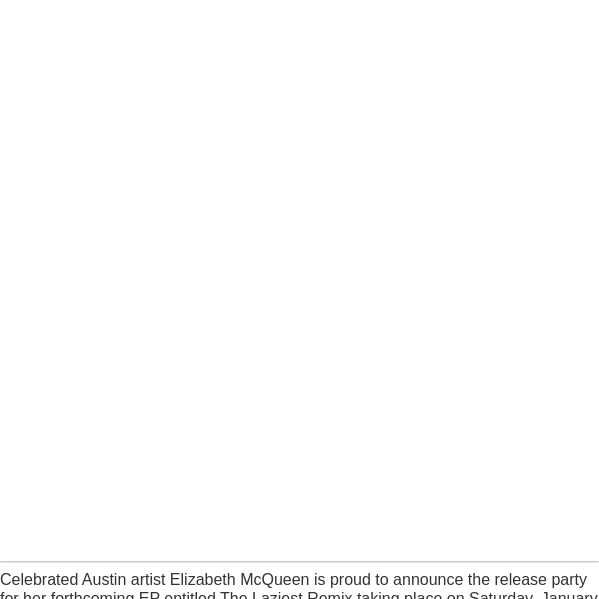Give a one-word or short phrase answer to the question: 
What is the price of tickets at the door?

$15